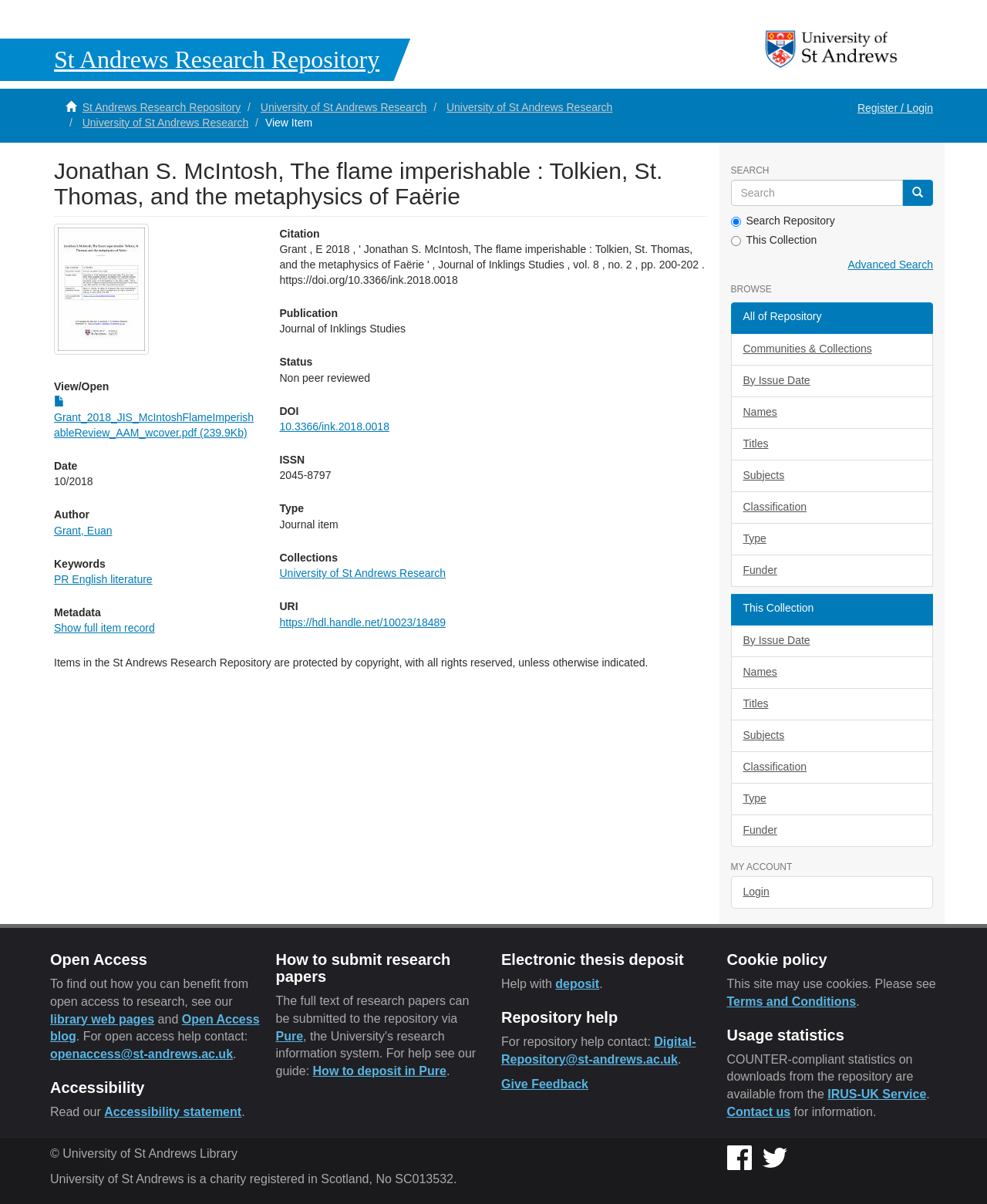Identify and extract the main heading of the webpage.

St Andrews Research Repository